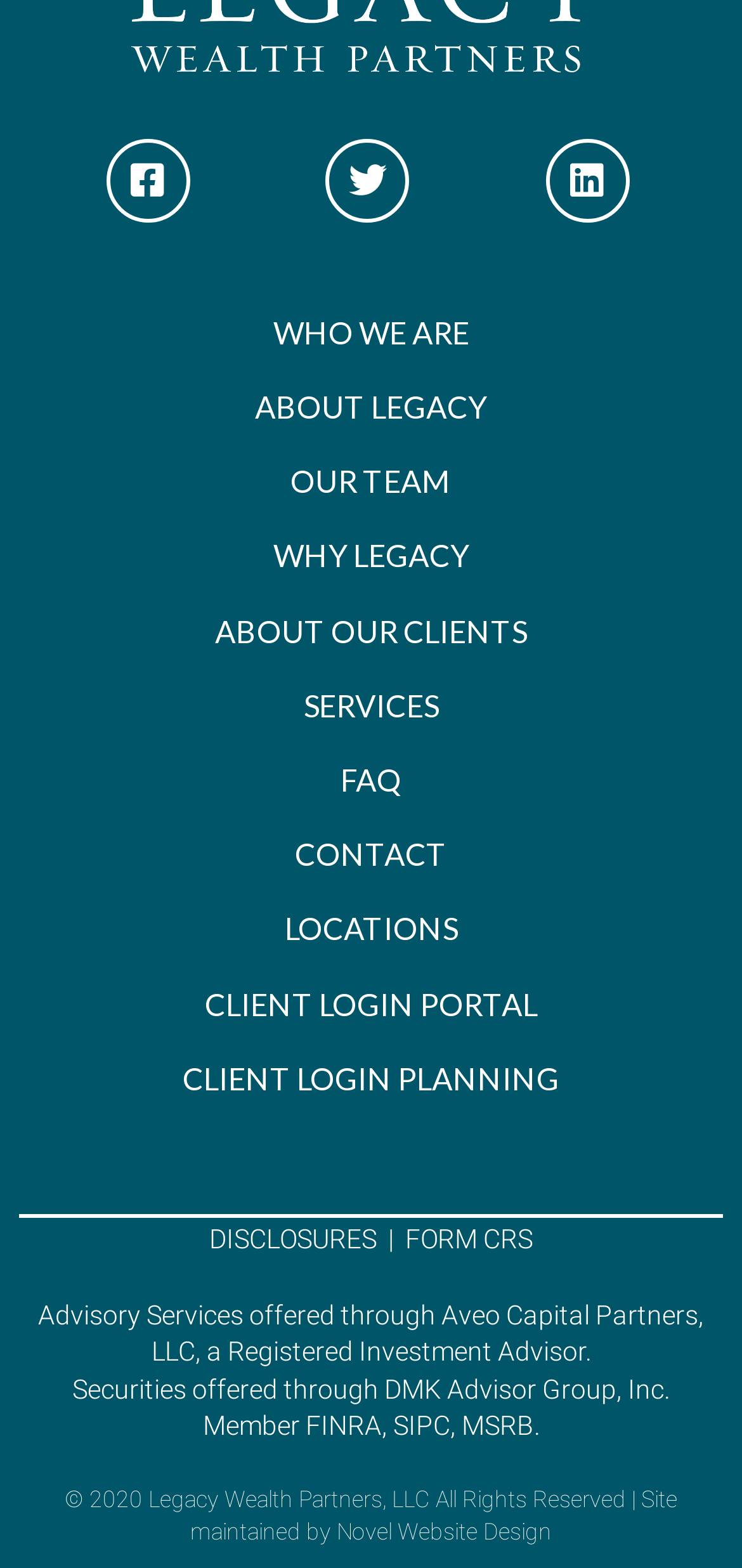Please use the details from the image to answer the following question comprehensively:
How many links are in the top navigation menu?

I counted the number of links in the top navigation menu, which includes 'WHO WE ARE', 'ABOUT LEGACY', 'OUR TEAM', 'WHY LEGACY', 'ABOUT OUR CLIENTS', 'SERVICES', 'FAQ', 'CONTACT', 'LOCATIONS', 'CLIENT LOGIN PORTAL', and 'CLIENT LOGIN PLANNING'.